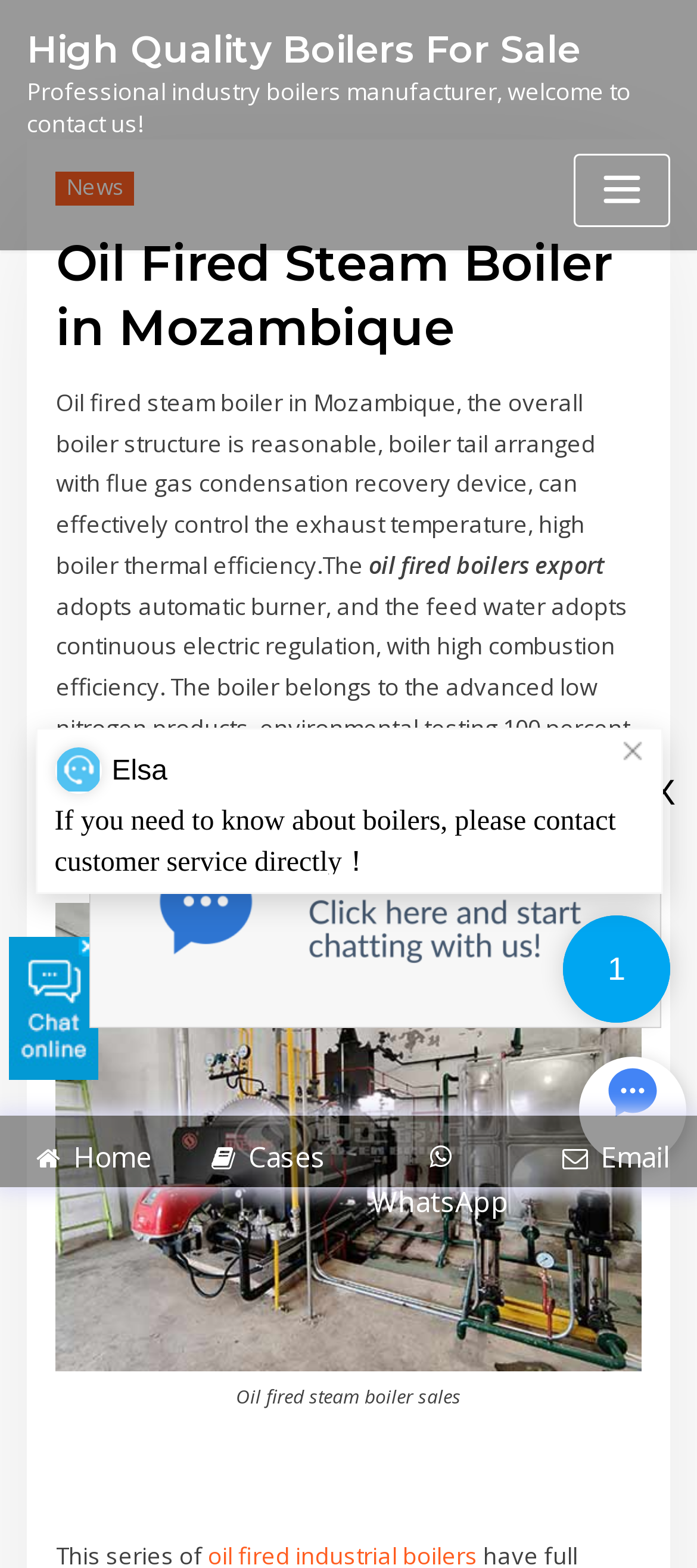Carefully examine the image and provide an in-depth answer to the question: What is the type of boiler described?

Based on the webpage content, specifically the heading 'Oil Fired Steam Boiler in Mozambique' and the description 'Oil fired steam boiler in Mozambique, the overall boiler structure is reasonable, boiler tail arranged with flue gas condensation recovery device, can effectively control the exhaust temperature, high boiler thermal efficiency.', it can be inferred that the type of boiler described is an oil fired steam boiler.